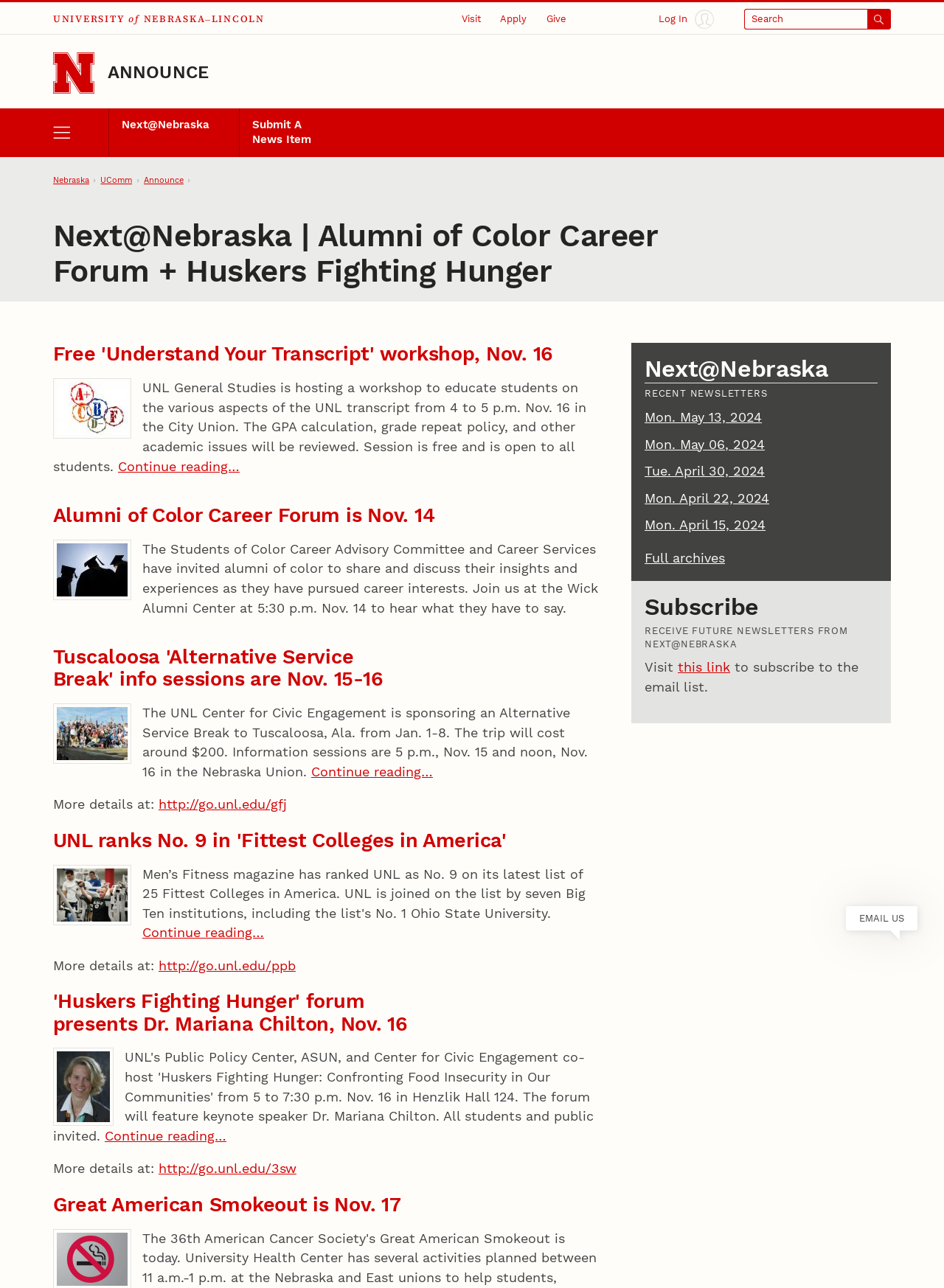What is the topic of the workshop on Nov. 16?
Answer briefly with a single word or phrase based on the image.

Understand Your Transcript